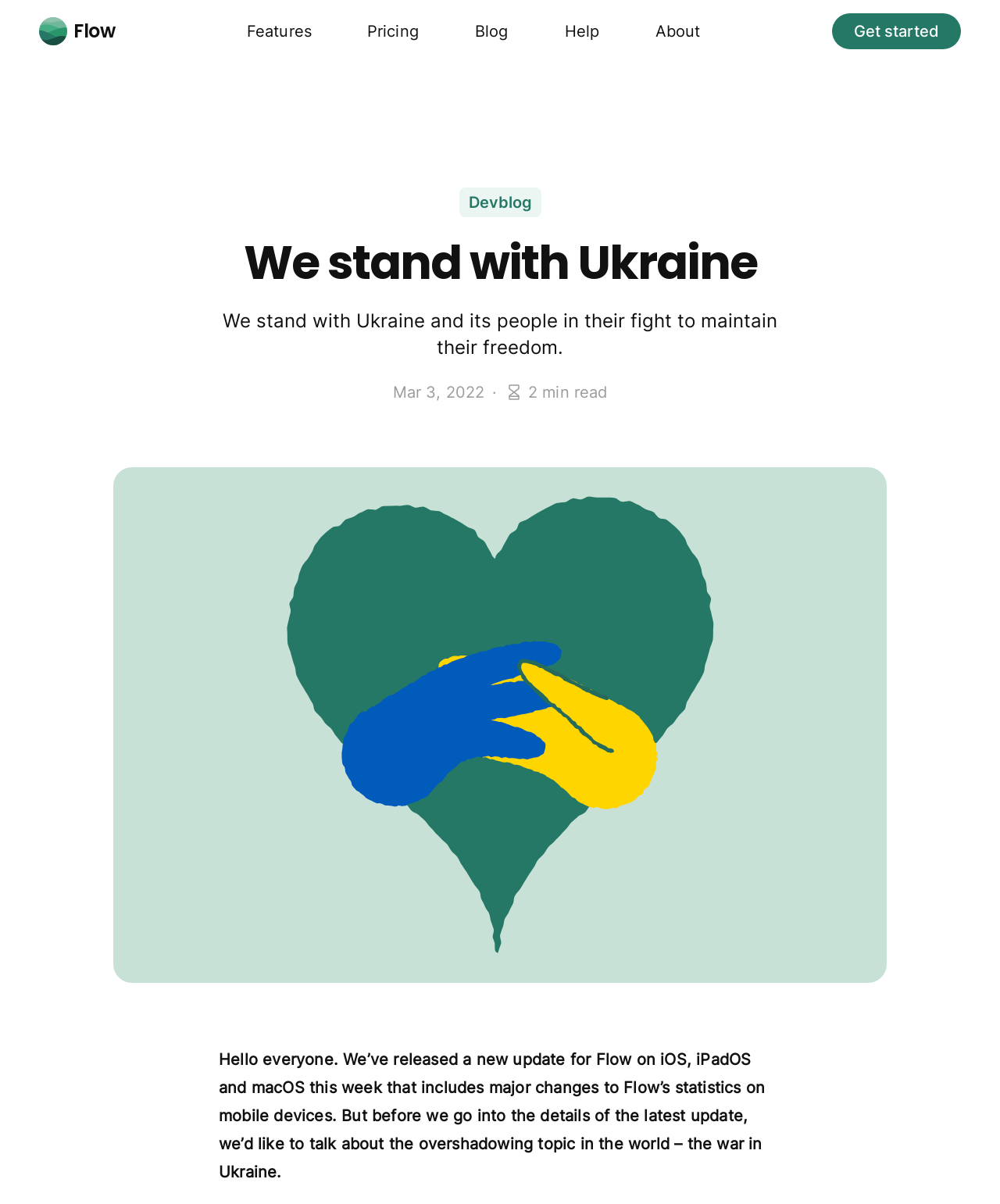What is the topic of the blog post?
Look at the image and answer the question with a single word or phrase.

Ukraine war